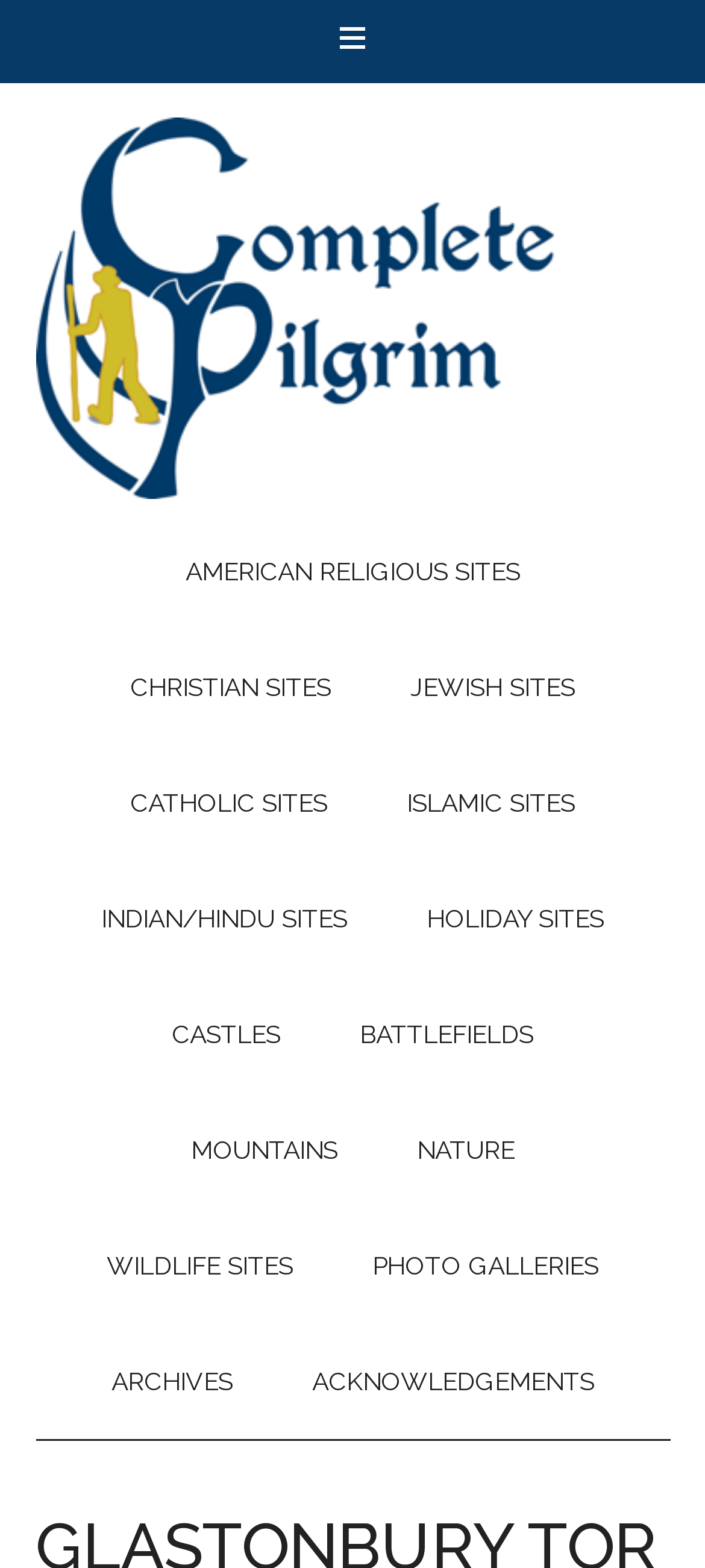Offer a meticulous caption that includes all visible features of the webpage.

The webpage is about Glastonbury Tor, a hill in England, and its significance in religious travel. At the top of the page, there is a title "GLASTONBURY TOR - The Complete Pilgrim - Religious Travel Sites". Below the title, there are multiple links categorized by religion, including Christian, Jewish, Catholic, Islamic, and Indian/Hindu sites. These links are positioned horizontally, with the Christian sites link on the left and the Indian/Hindu sites link on the right.

Further down, there are links to holiday sites, castles, battlefields, mountains, nature, wildlife sites, and photo galleries. These links are also arranged horizontally, with the holiday sites link on the left and the photo galleries link on the right. At the bottom of the page, there are links to archives and acknowledgements.

The webpage appears to be a portal or directory for religious travel sites, with a focus on Glastonbury Tor. The text from the meta description suggests that the site may provide information about the history and significance of Glastonbury Tor, including its association with Joseph of Arimathea.